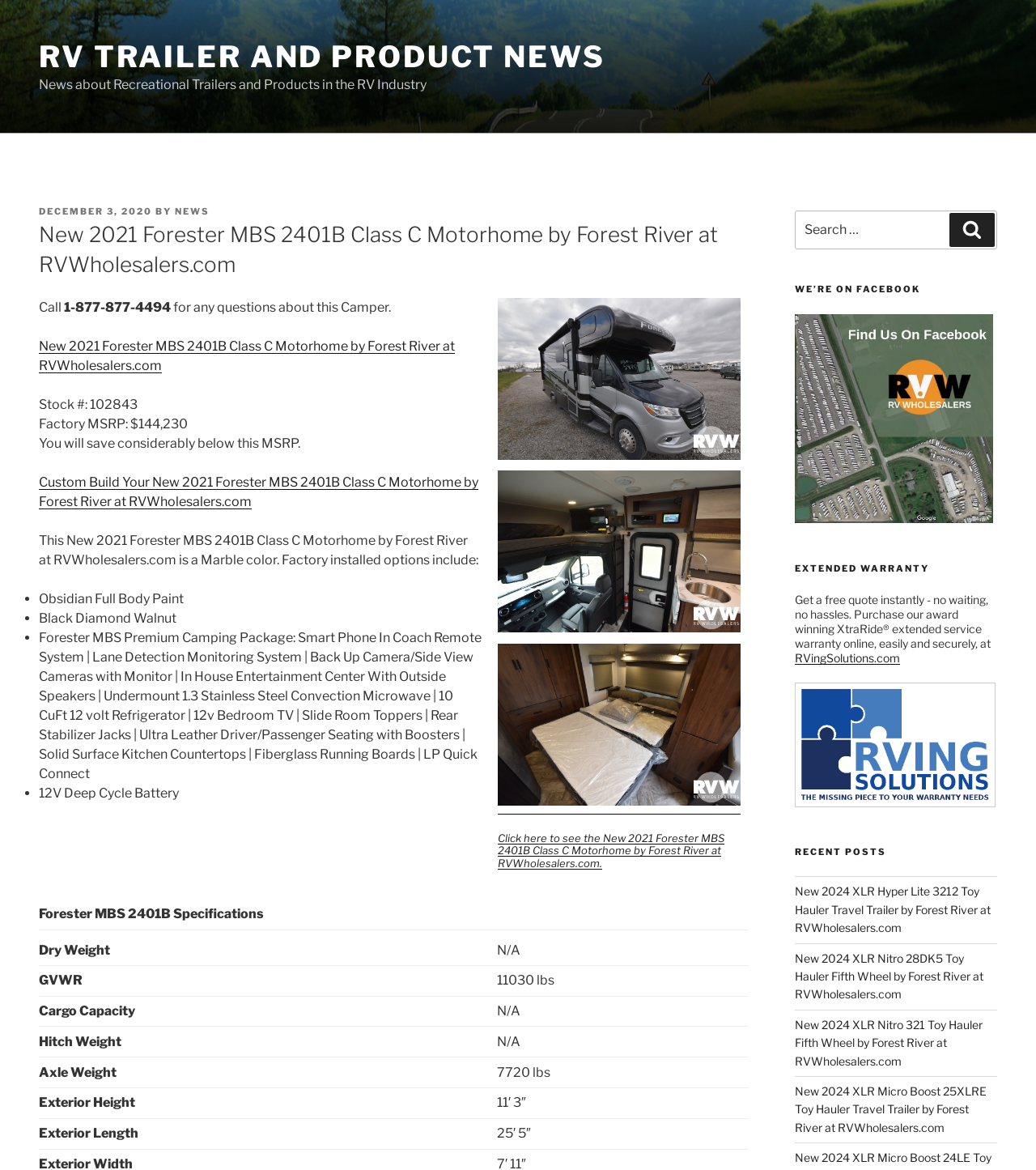Please identify the bounding box coordinates of the element's region that needs to be clicked to fulfill the following instruction: "Follow Us On Facebook". The bounding box coordinates should consist of four float numbers between 0 and 1, i.e., [left, top, right, bottom].

[0.767, 0.438, 0.959, 0.449]